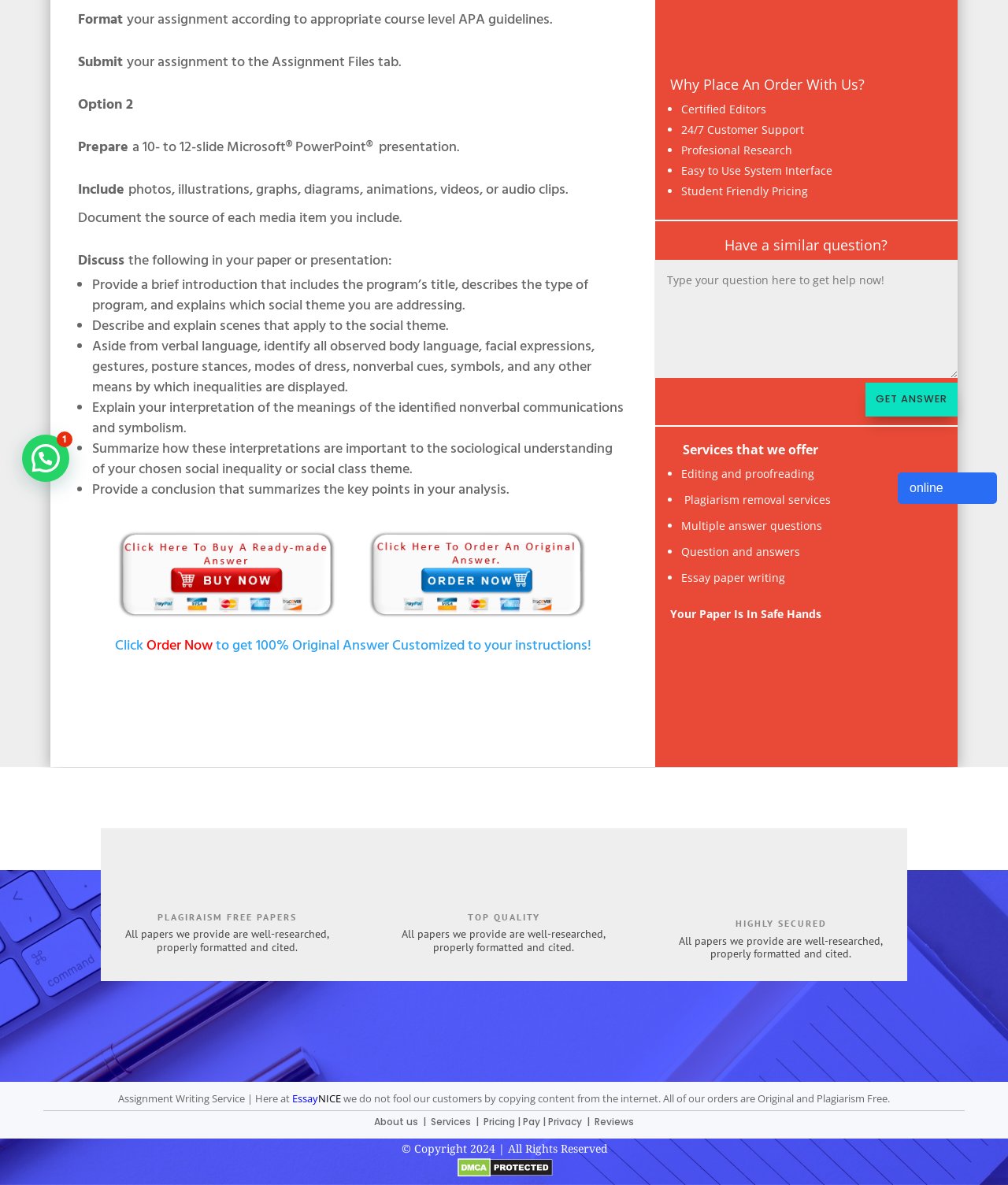From the webpage screenshot, identify the region described by Privacy. Provide the bounding box coordinates as (top-left x, top-left y, bottom-right x, bottom-right y), with each value being a floating point number between 0 and 1.

[0.544, 0.941, 0.577, 0.952]